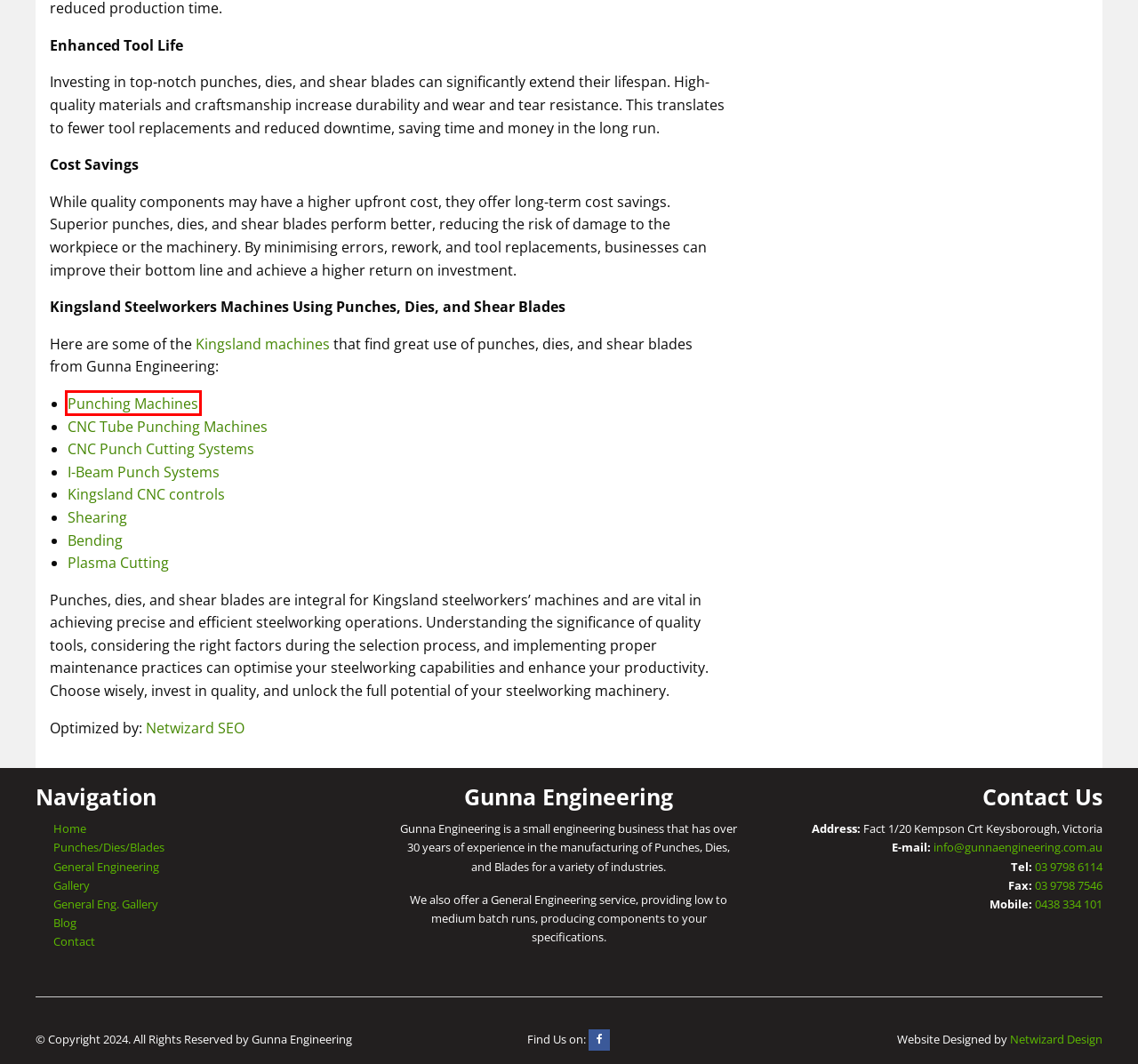You have a screenshot showing a webpage with a red bounding box around a UI element. Choose the webpage description that best matches the new page after clicking the highlighted element. Here are the options:
A. Kingsland CNC controls - Haco
B. Sheet metal guillotine: shearing - Haco
C. Gallery | Gunna Engineering
D. Netwizard SEO
E. Updated Product Sheets - Haco
F. Punching Machines - Haco
G. I-Beam Punch Systems - Haco
H. CNC Tube Punching Machines - Haco

F